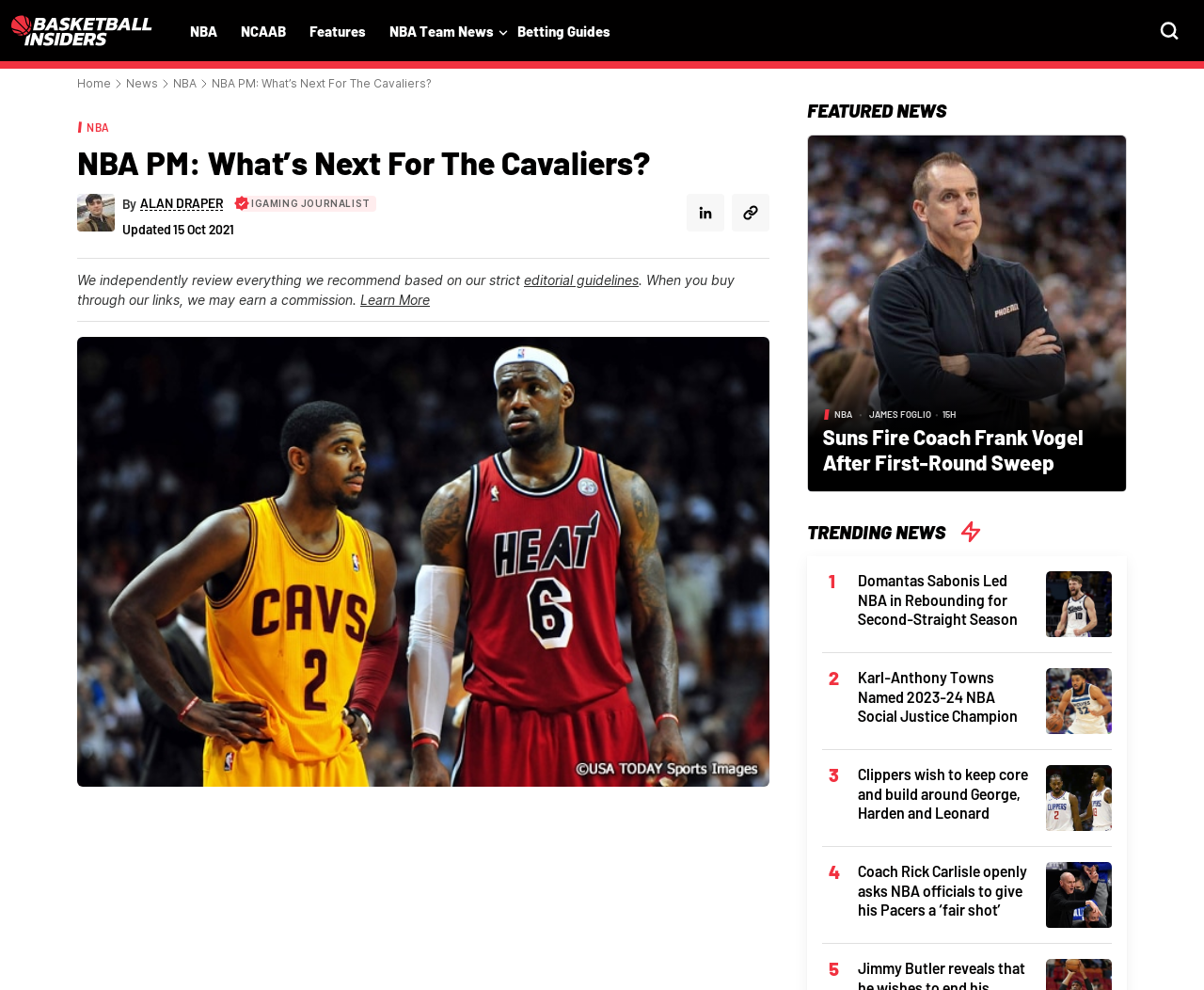Using the given description, provide the bounding box coordinates formatted as (top-left x, top-left y, bottom-right x, bottom-right y), with all values being floating point numbers between 0 and 1. Description: Use necessary cookies only

None